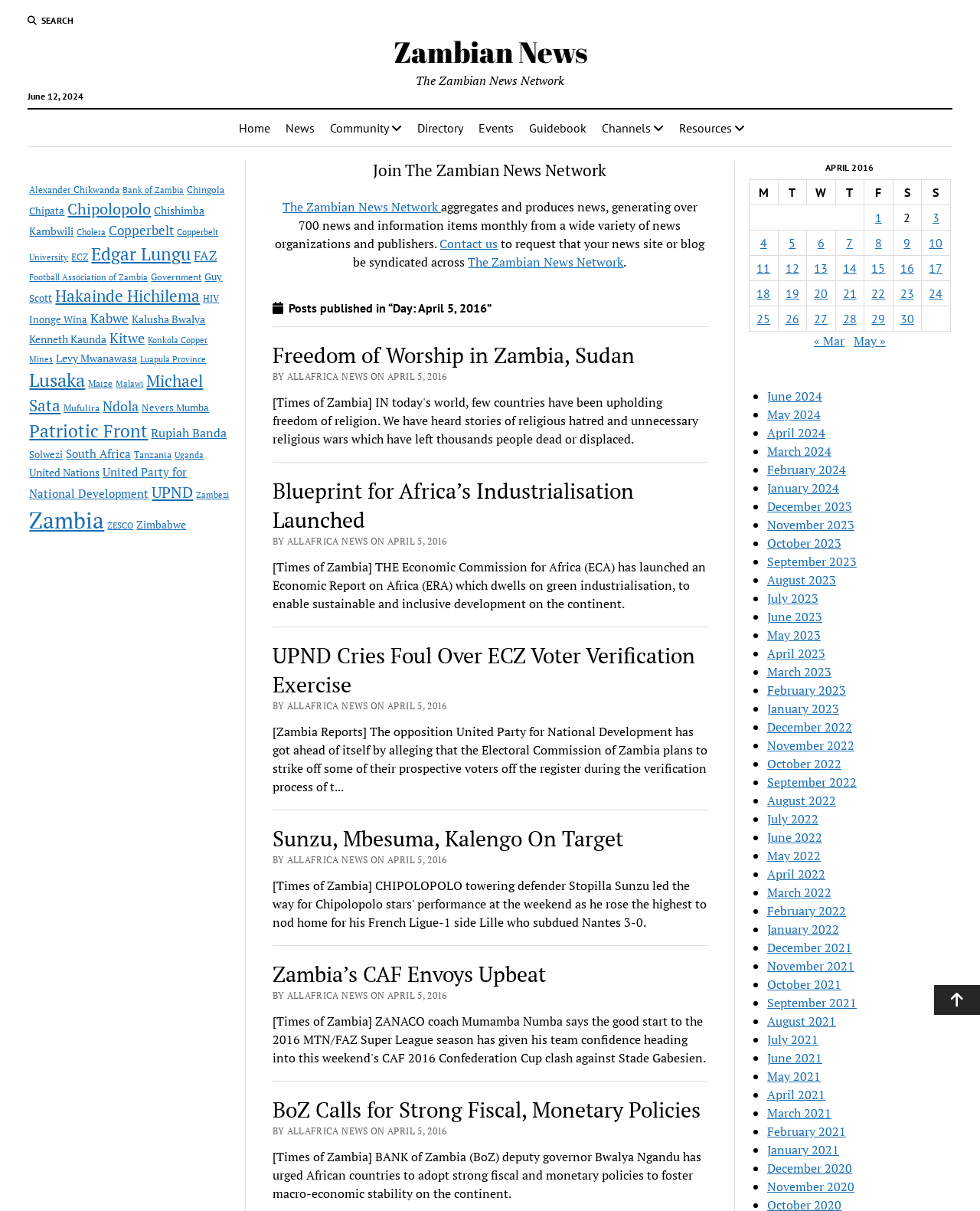Find the bounding box coordinates of the clickable area required to complete the following action: "Read news about Alexander Chikwanda".

[0.03, 0.152, 0.122, 0.161]